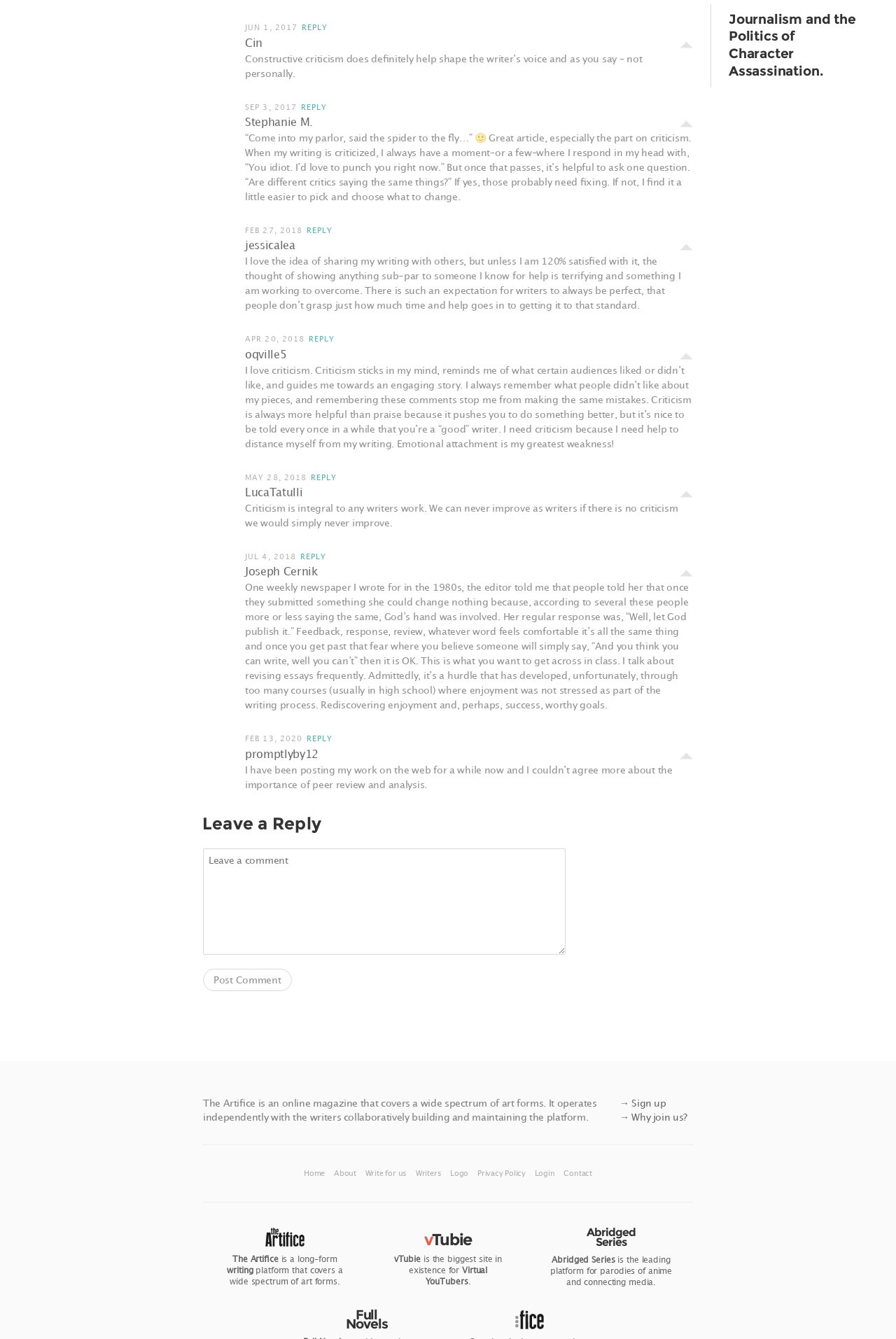Identify the bounding box coordinates of the part that should be clicked to carry out this instruction: "Click on the link to write for us".

[0.408, 0.873, 0.456, 0.879]